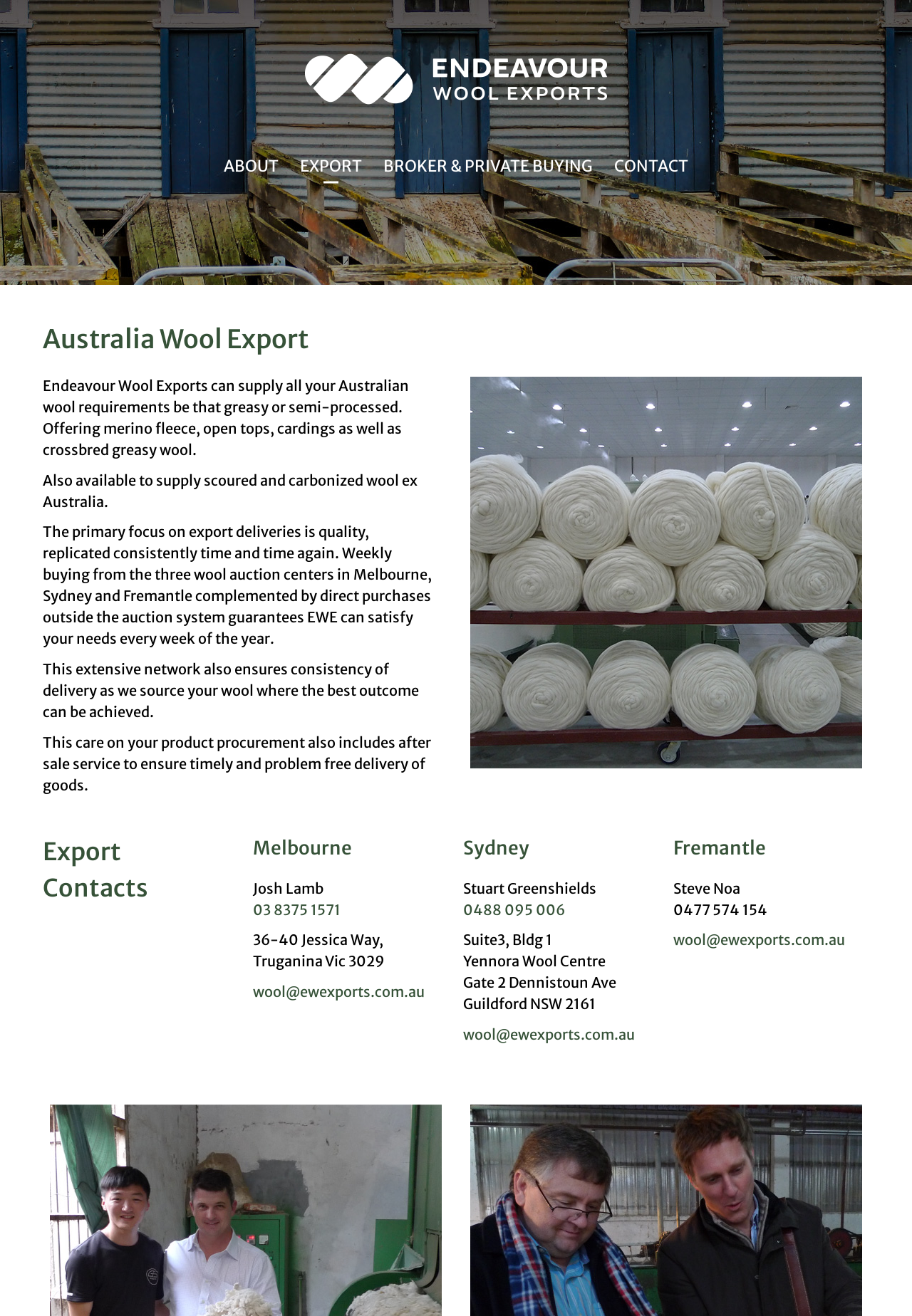What is the focus of Endeavour Wool Exports' export deliveries?
Please respond to the question with a detailed and informative answer.

According to the webpage, the primary focus of Endeavour Wool Exports' export deliveries is quality, which is replicated consistently time and time again, as mentioned in the third paragraph of the webpage.